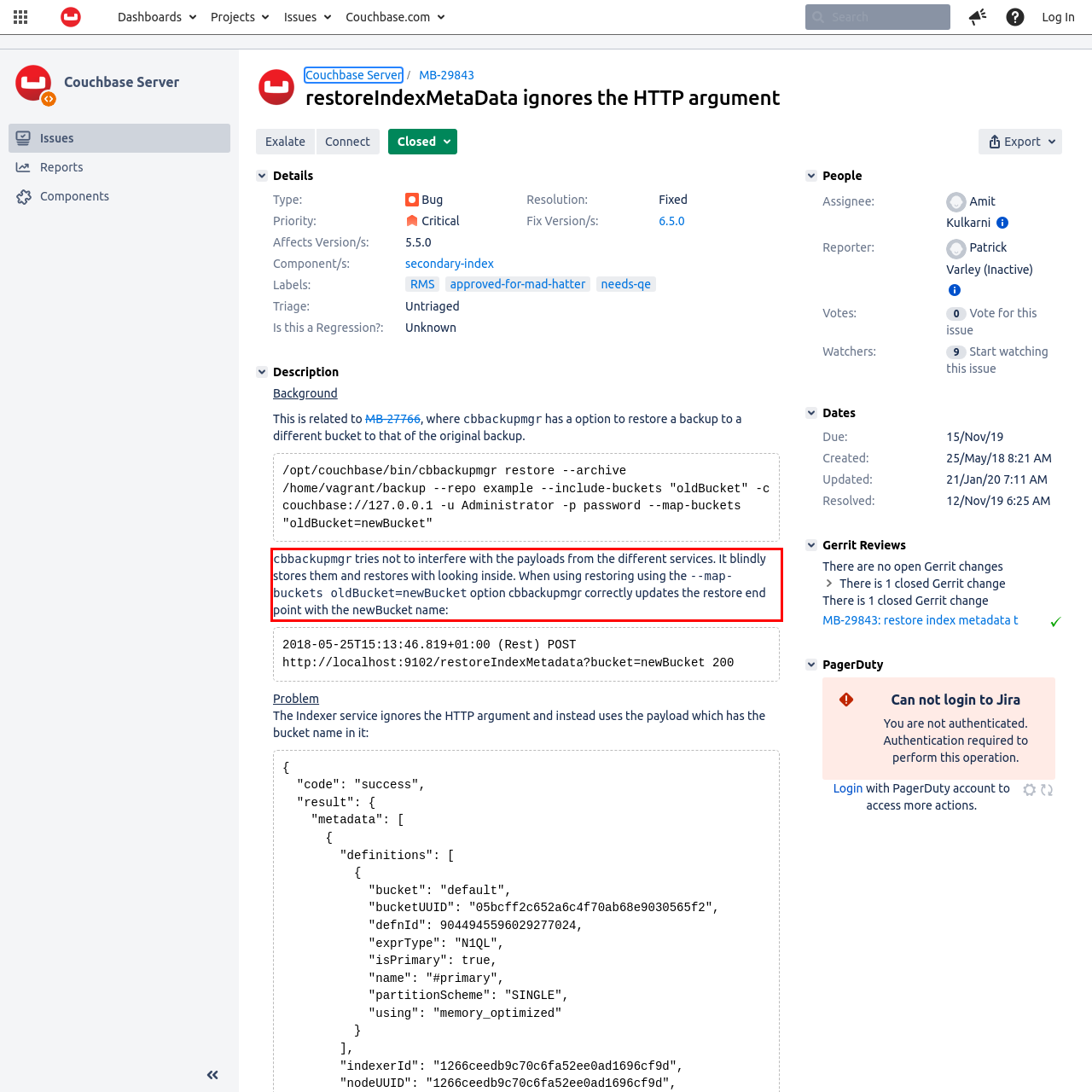You are given a screenshot of a webpage with a UI element highlighted by a red bounding box. Please perform OCR on the text content within this red bounding box.

cbbackupmgr tries not to interfere with the payloads from the different services. It blindly stores them and restores with looking inside. When using restoring using the --map-buckets oldBucket=newBucket option cbbackupmgr correctly updates the restore end point with the newBucket name: